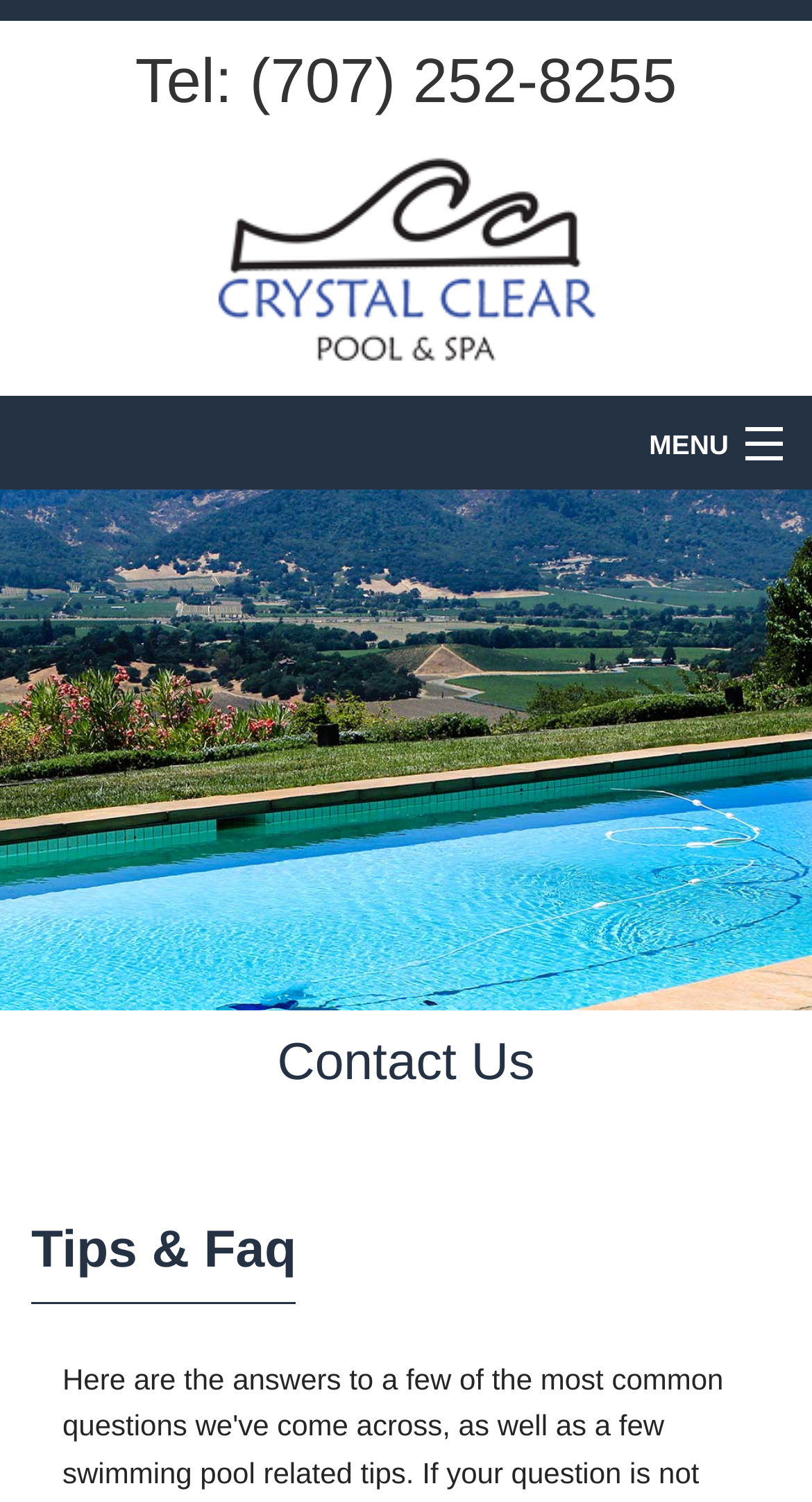Identify the bounding box coordinates for the element you need to click to achieve the following task: "Contact us". Provide the bounding box coordinates as four float numbers between 0 and 1, in the form [left, top, right, bottom].

[0.0, 0.673, 1.0, 0.742]